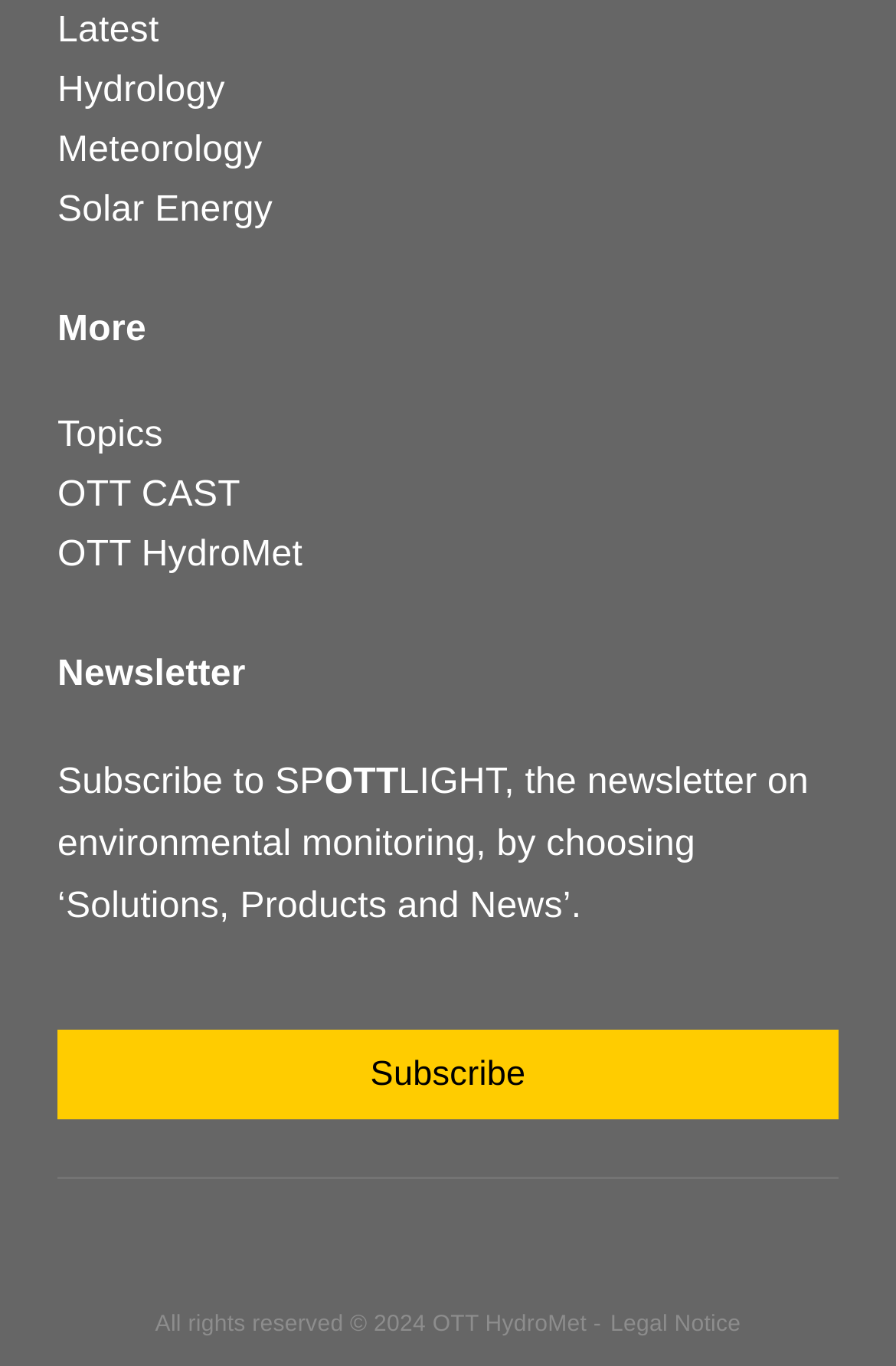Provide the bounding box coordinates of the HTML element described as: "Meteorology". The bounding box coordinates should be four float numbers between 0 and 1, i.e., [left, top, right, bottom].

[0.064, 0.09, 0.936, 0.134]